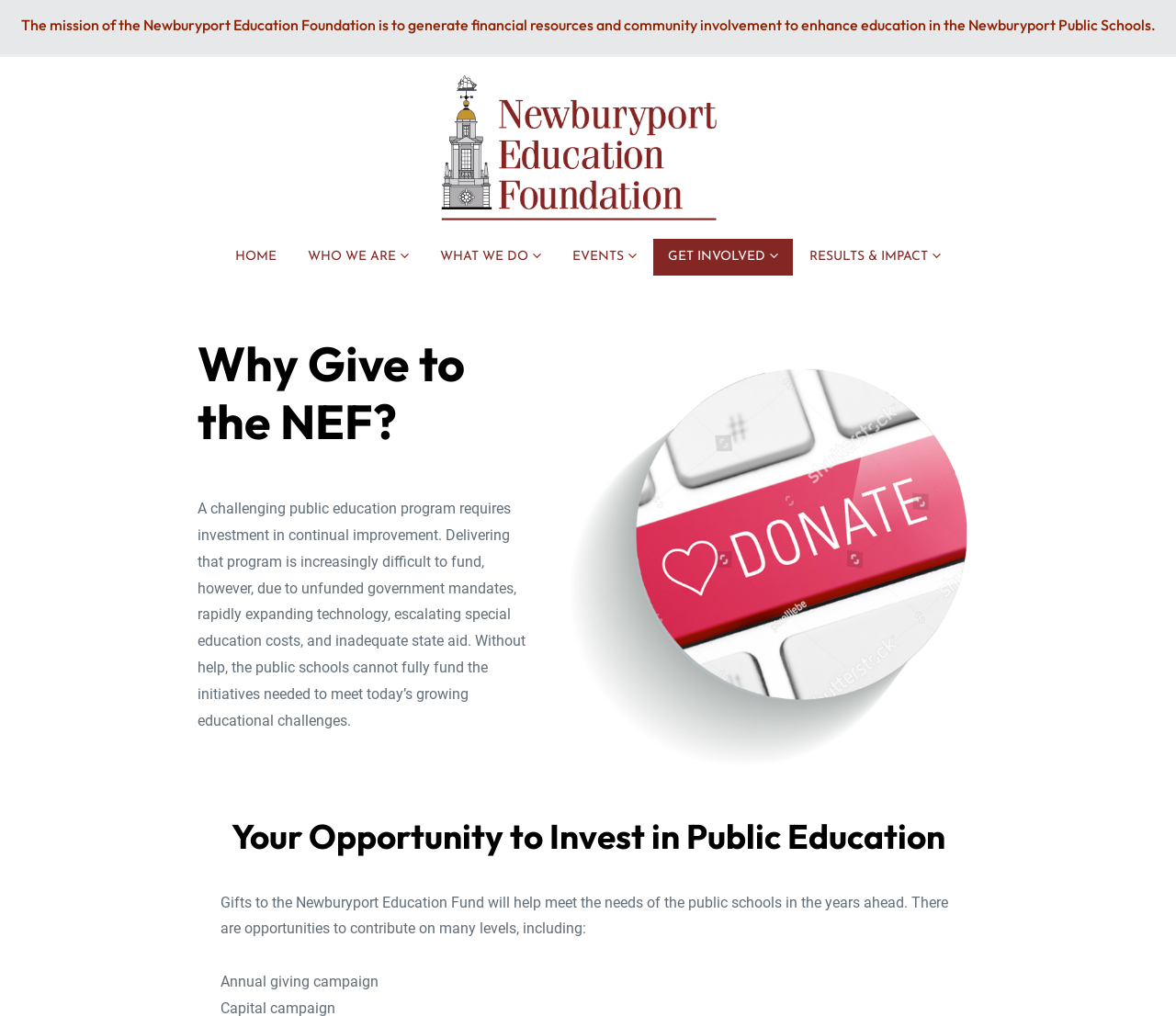Provide the bounding box coordinates of the HTML element this sentence describes: "EVENTS". The bounding box coordinates consist of four float numbers between 0 and 1, i.e., [left, top, right, bottom].

[0.474, 0.235, 0.554, 0.272]